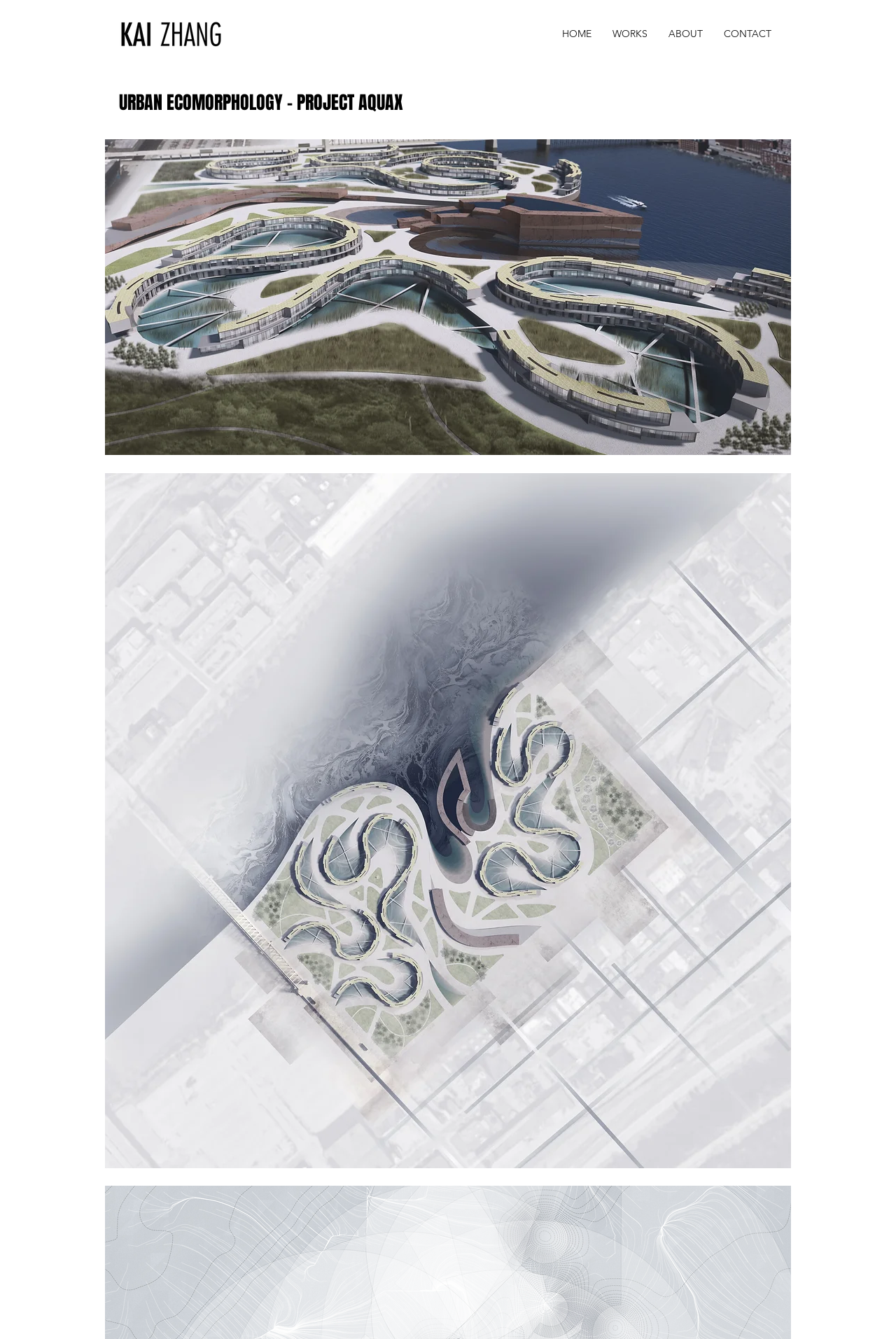What is the position of the 'CONTACT' link?
Using the image, answer in one word or phrase.

Rightmost